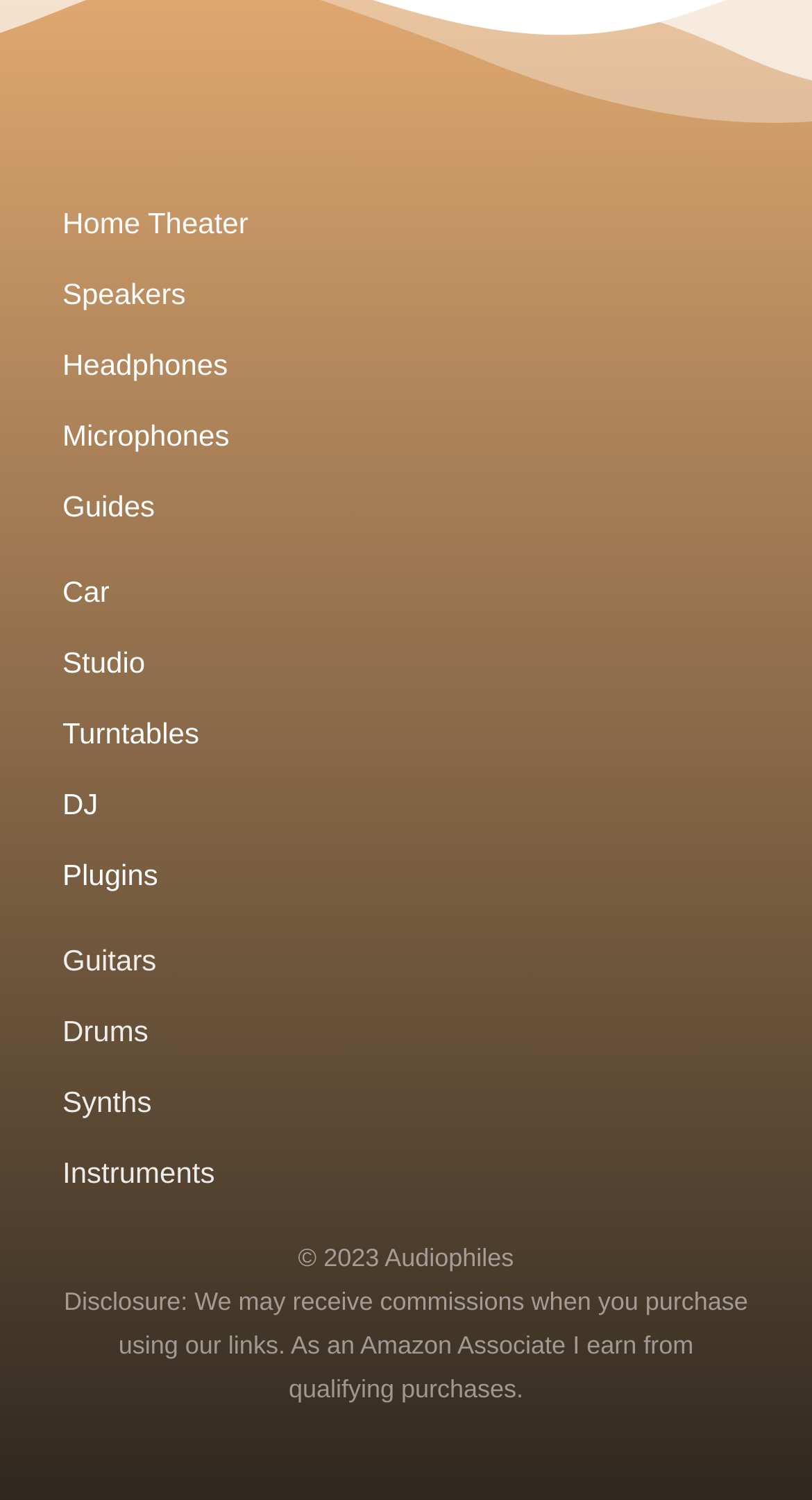Find the bounding box coordinates of the element's region that should be clicked in order to follow the given instruction: "Read Guides". The coordinates should consist of four float numbers between 0 and 1, i.e., [left, top, right, bottom].

[0.077, 0.323, 0.923, 0.352]